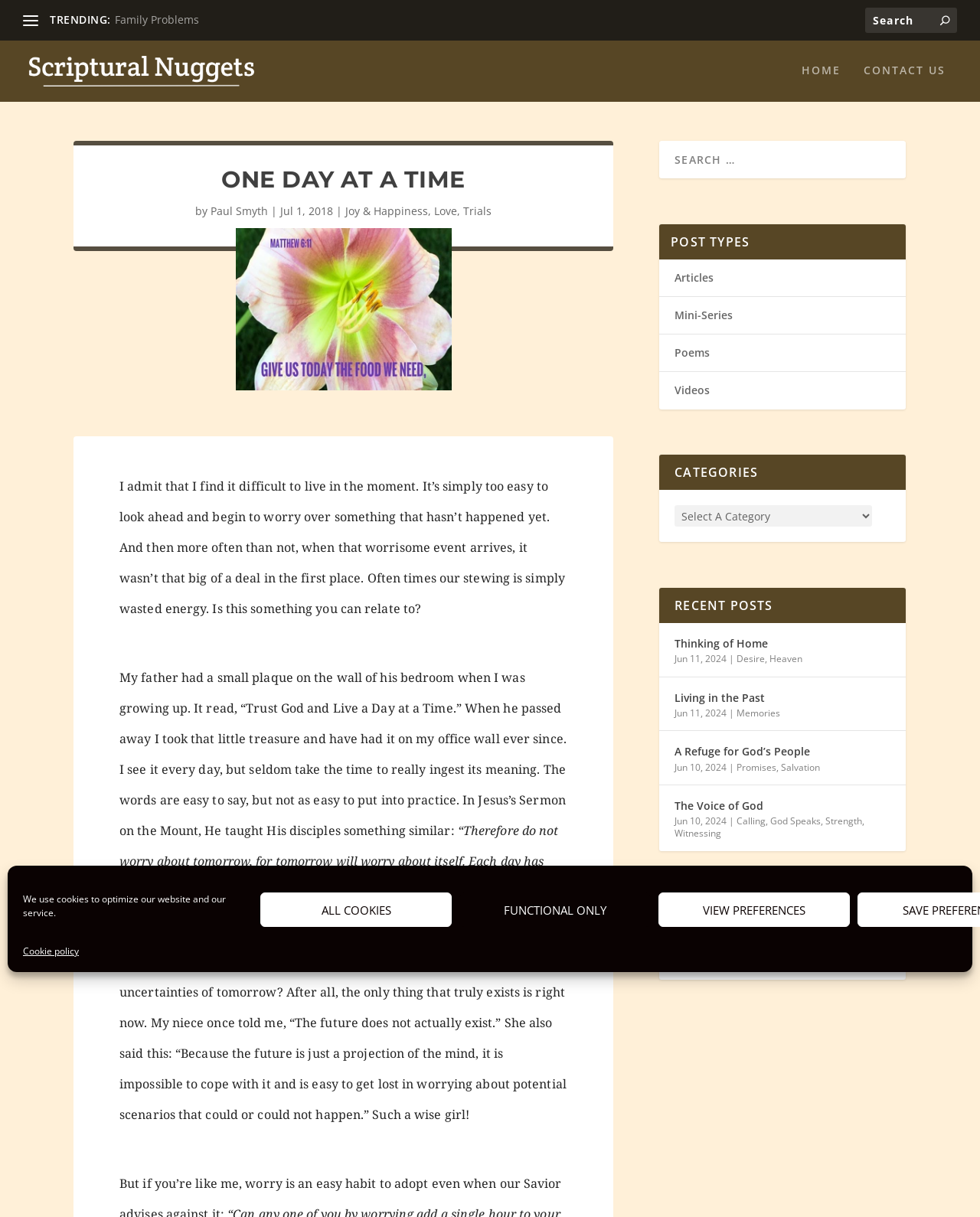Determine the bounding box coordinates for the area that needs to be clicked to fulfill this task: "Go to 'Home'". The coordinates must be given as four float numbers between 0 and 1, i.e., [left, top, right, bottom].

None